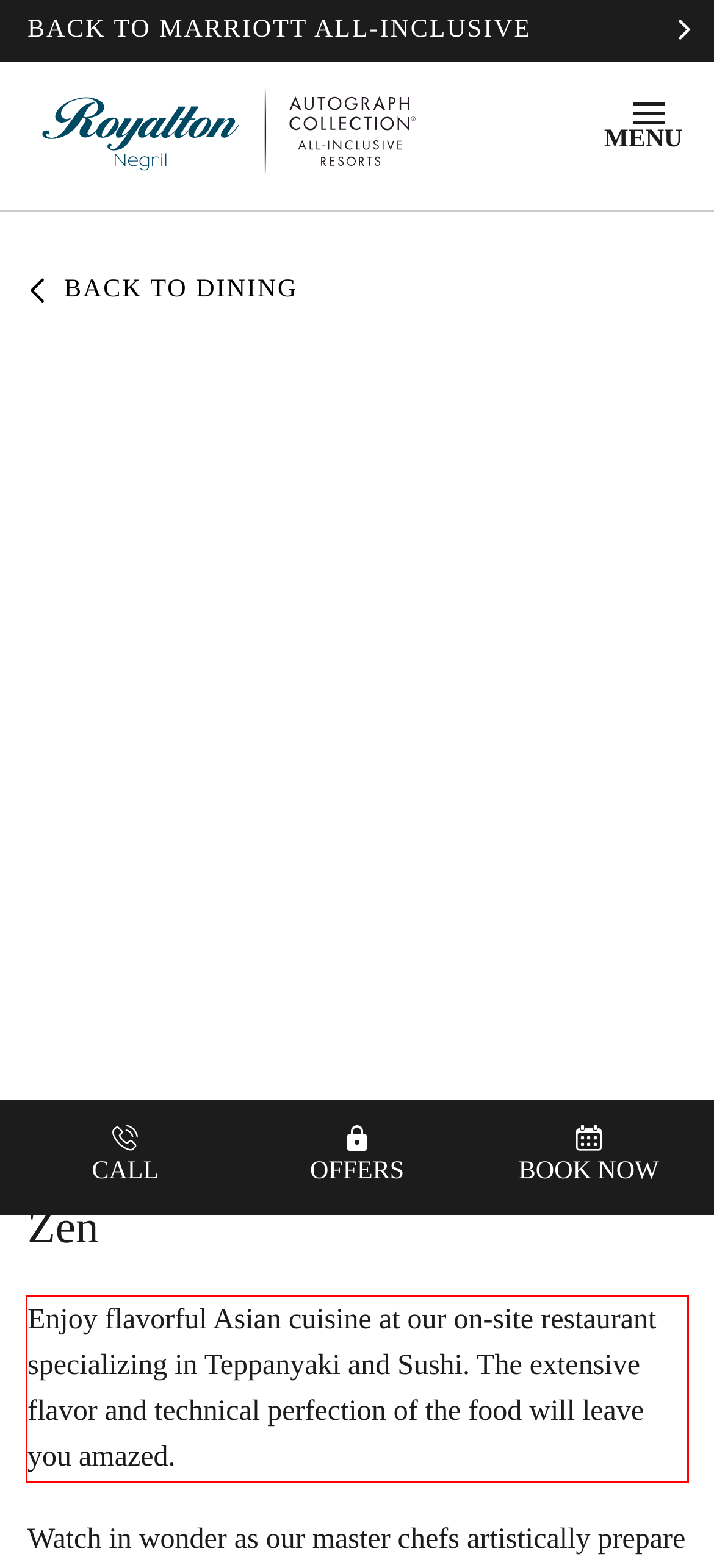You have a screenshot of a webpage, and there is a red bounding box around a UI element. Utilize OCR to extract the text within this red bounding box.

Enjoy flavorful Asian cuisine at our on-site restaurant specializing in Teppanyaki and Sushi. The extensive flavor and technical perfection of the food will leave you amazed.